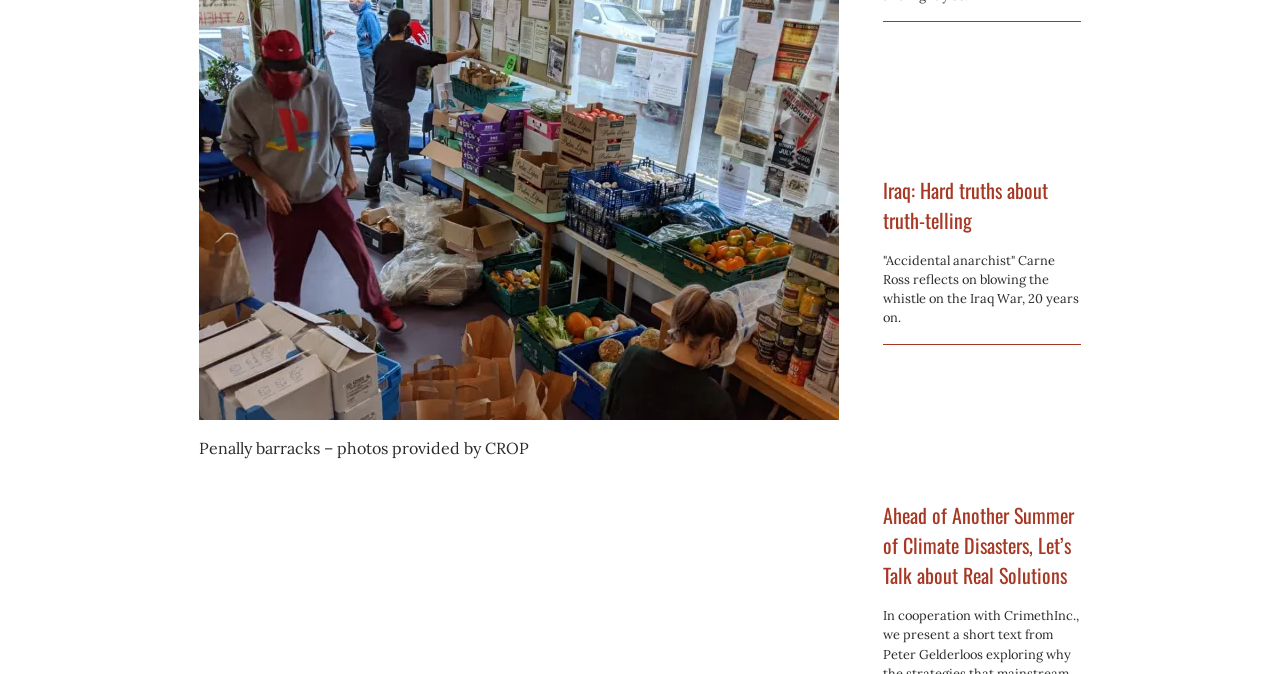Please look at the image and answer the question with a detailed explanation: What is the second article about?

The second article's heading is 'Ahead of Another Summer of Climate Disasters, Let’s Talk about Real Solutions', which indicates that the topic of the second article is about climate disasters and potential solutions.